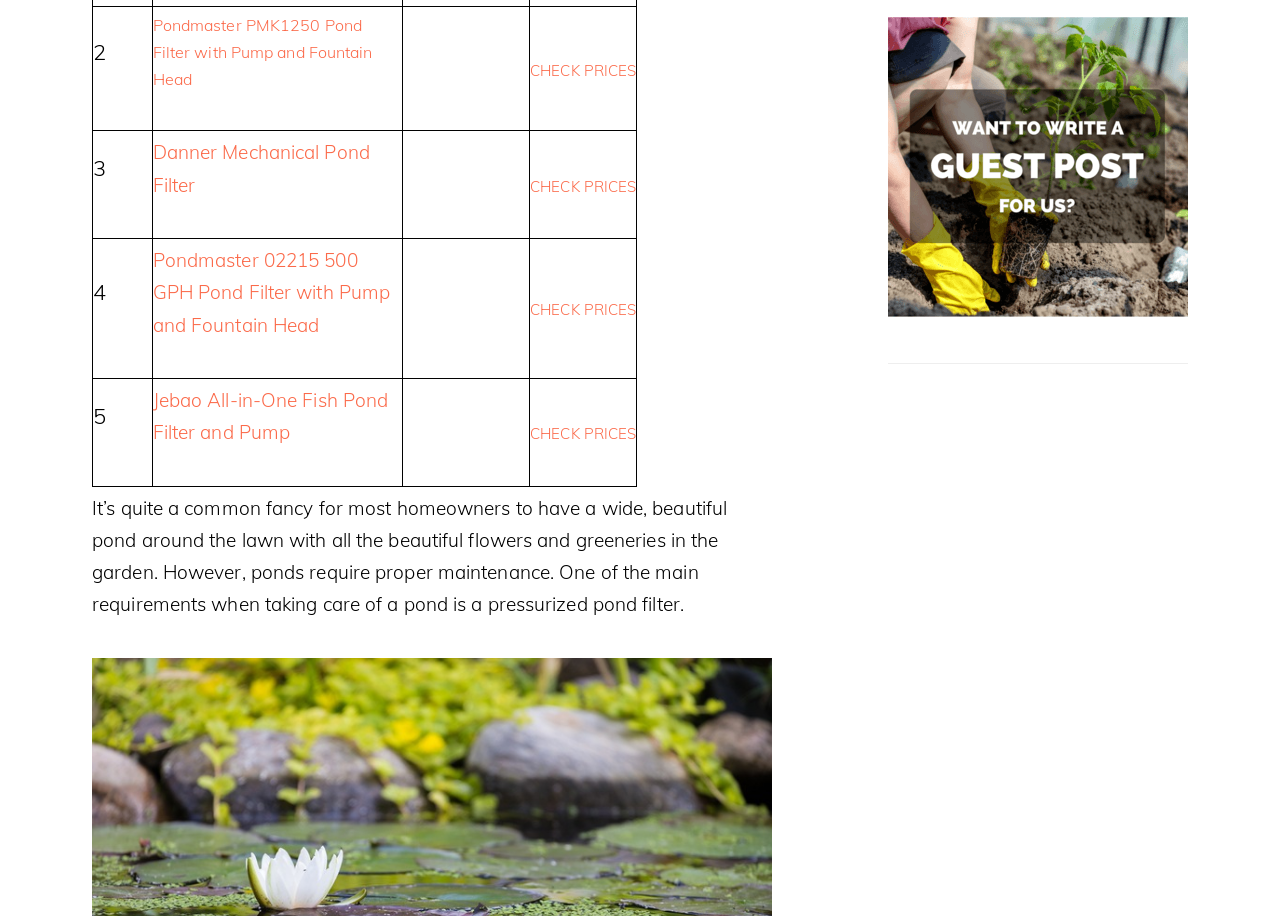Using the format (top-left x, top-left y, bottom-right x, bottom-right y), and given the element description, identify the bounding box coordinates within the screenshot: title="Write For Us"

[0.694, 0.325, 0.928, 0.352]